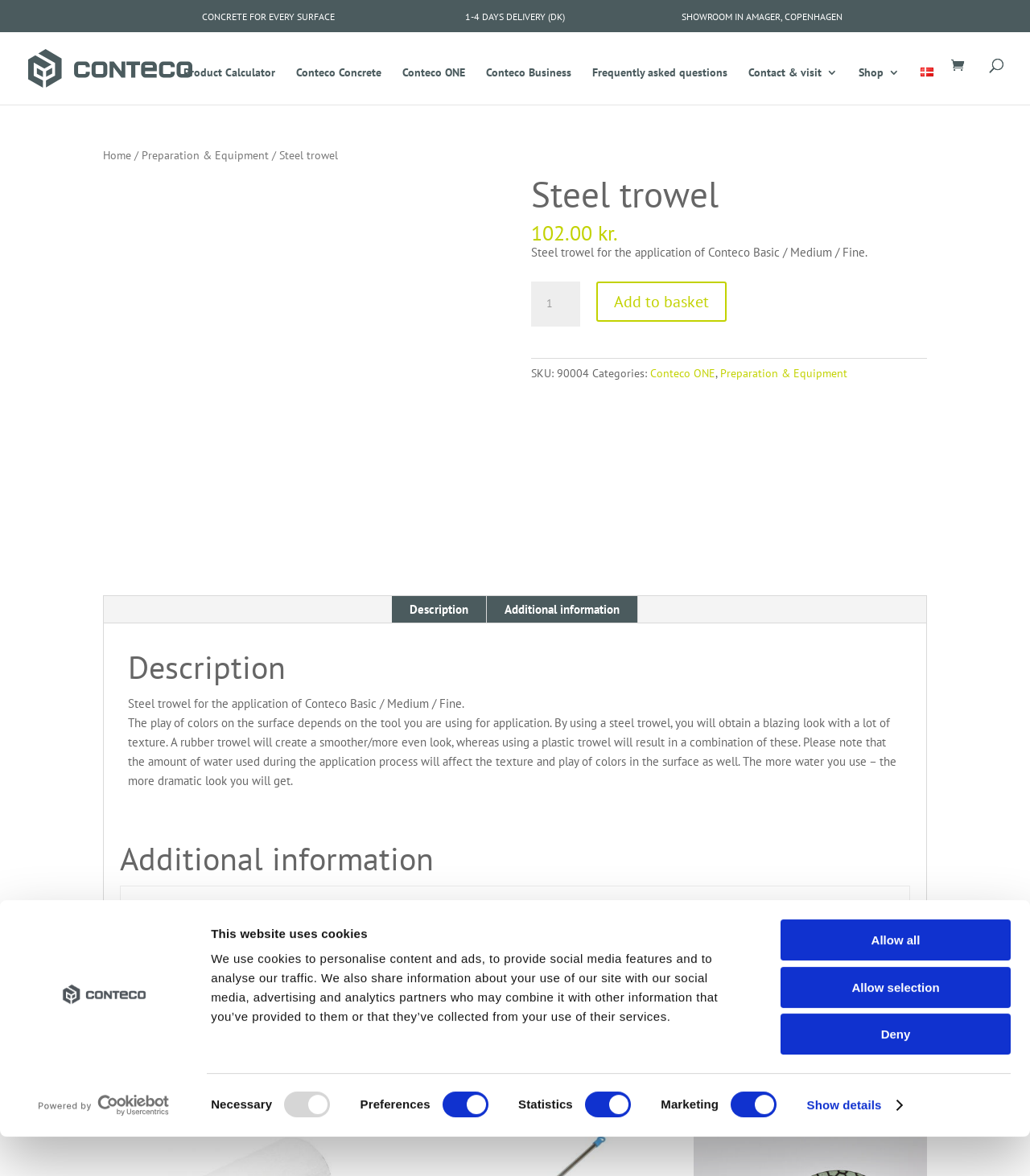Locate the bounding box coordinates of the region to be clicked to comply with the following instruction: "Add to basket". The coordinates must be four float numbers between 0 and 1, in the form [left, top, right, bottom].

[0.579, 0.239, 0.705, 0.273]